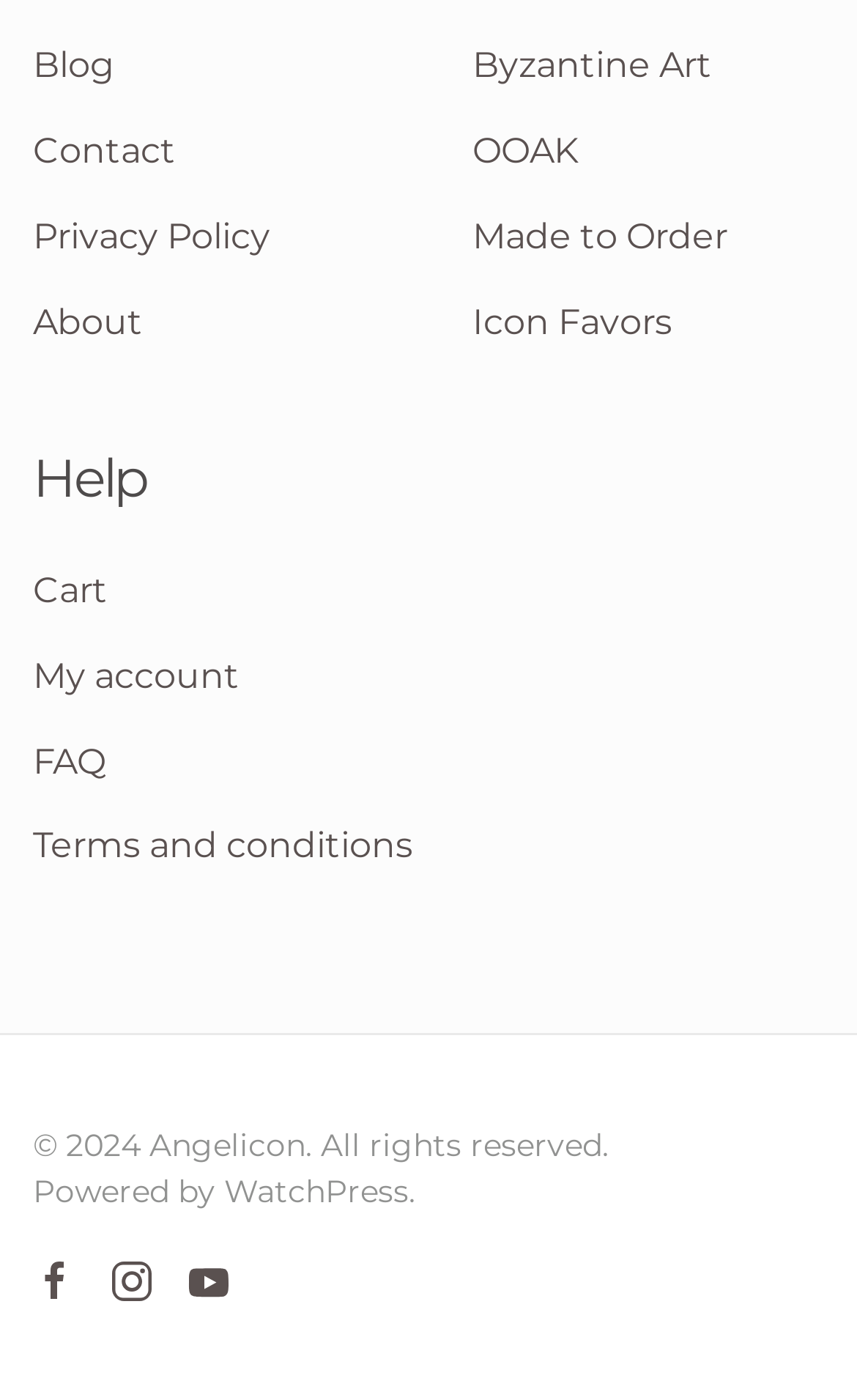How many social media links are at the bottom?
Please provide a full and detailed response to the question.

I counted the social media links at the bottom, which are represented by images, and found three of them, so there are 3 social media links at the bottom.